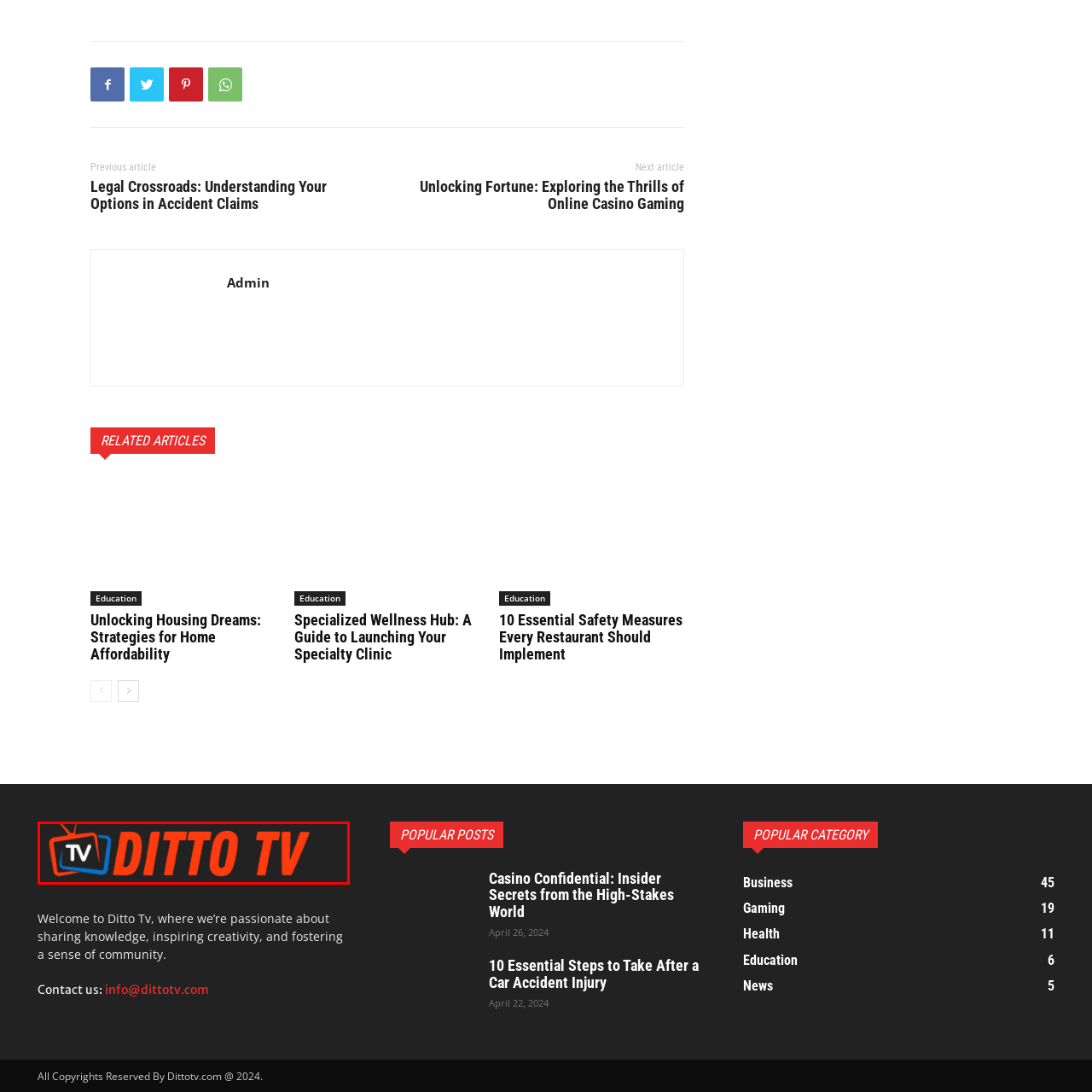What is the shape that surrounds the letters 'TV'?
Look at the image framed by the red bounding box and provide an in-depth response.

The letters 'TV' are placed within a blue television frame, which adds a playful touch and clearly signifies the platform's focus on video content.